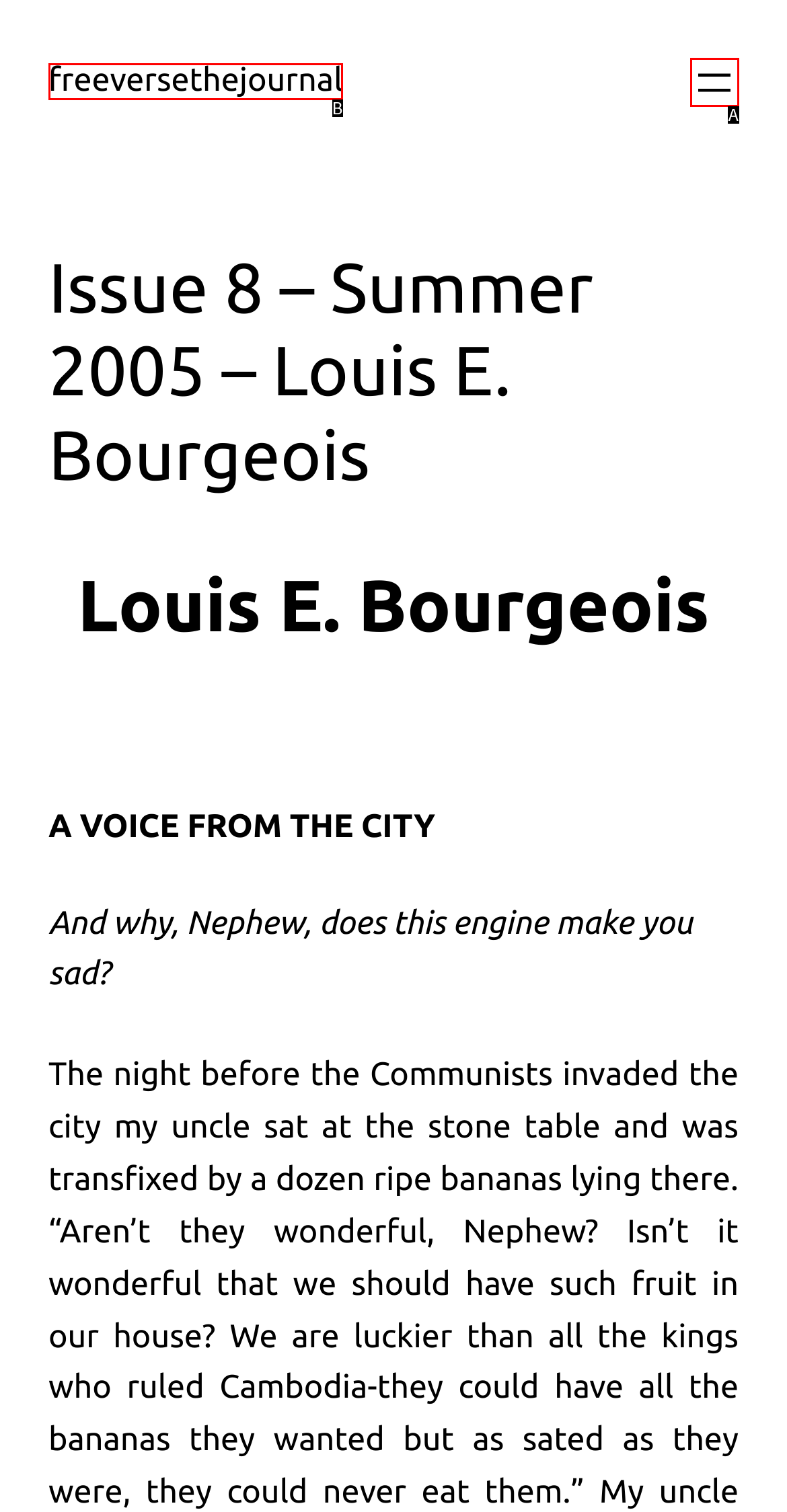Find the option that fits the given description: freeversethejournal
Answer with the letter representing the correct choice directly.

B